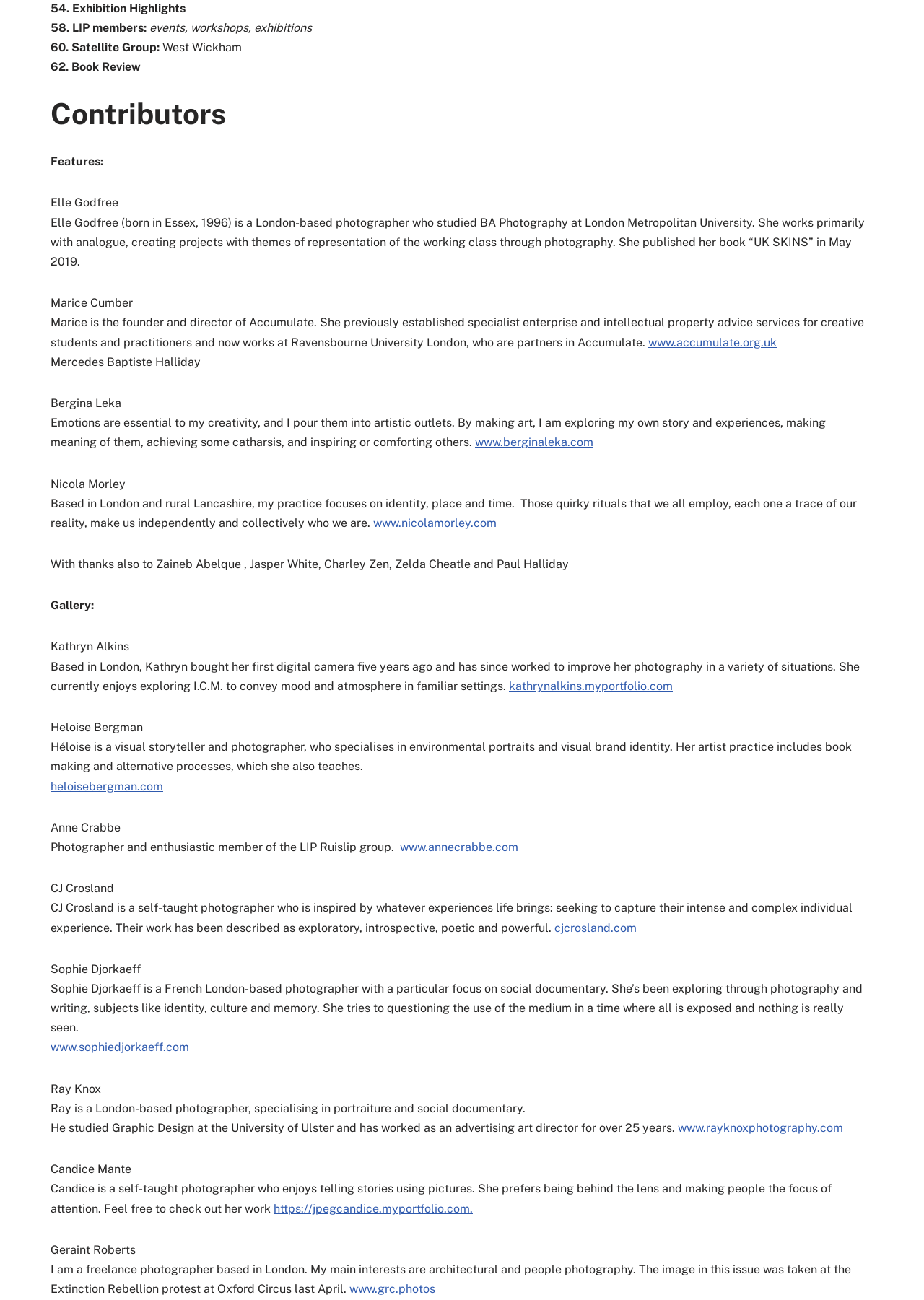Specify the bounding box coordinates of the area to click in order to follow the given instruction: "Learn more about Heloise Bergman's visual storytelling."

[0.055, 0.599, 0.177, 0.61]